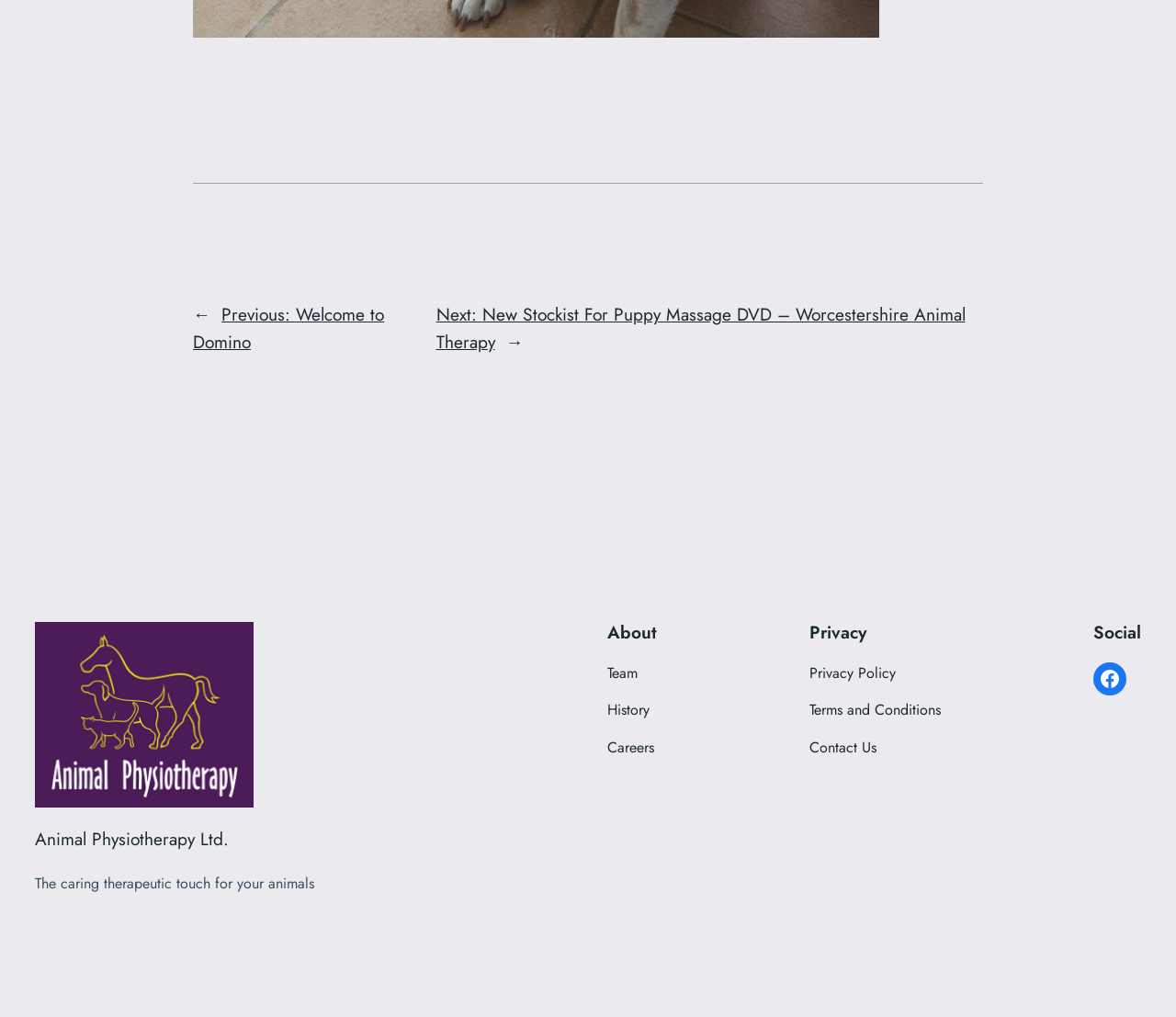Determine the bounding box coordinates for the UI element with the following description: "Contact Us". The coordinates should be four float numbers between 0 and 1, represented as [left, top, right, bottom].

[0.683, 0.752, 0.745, 0.774]